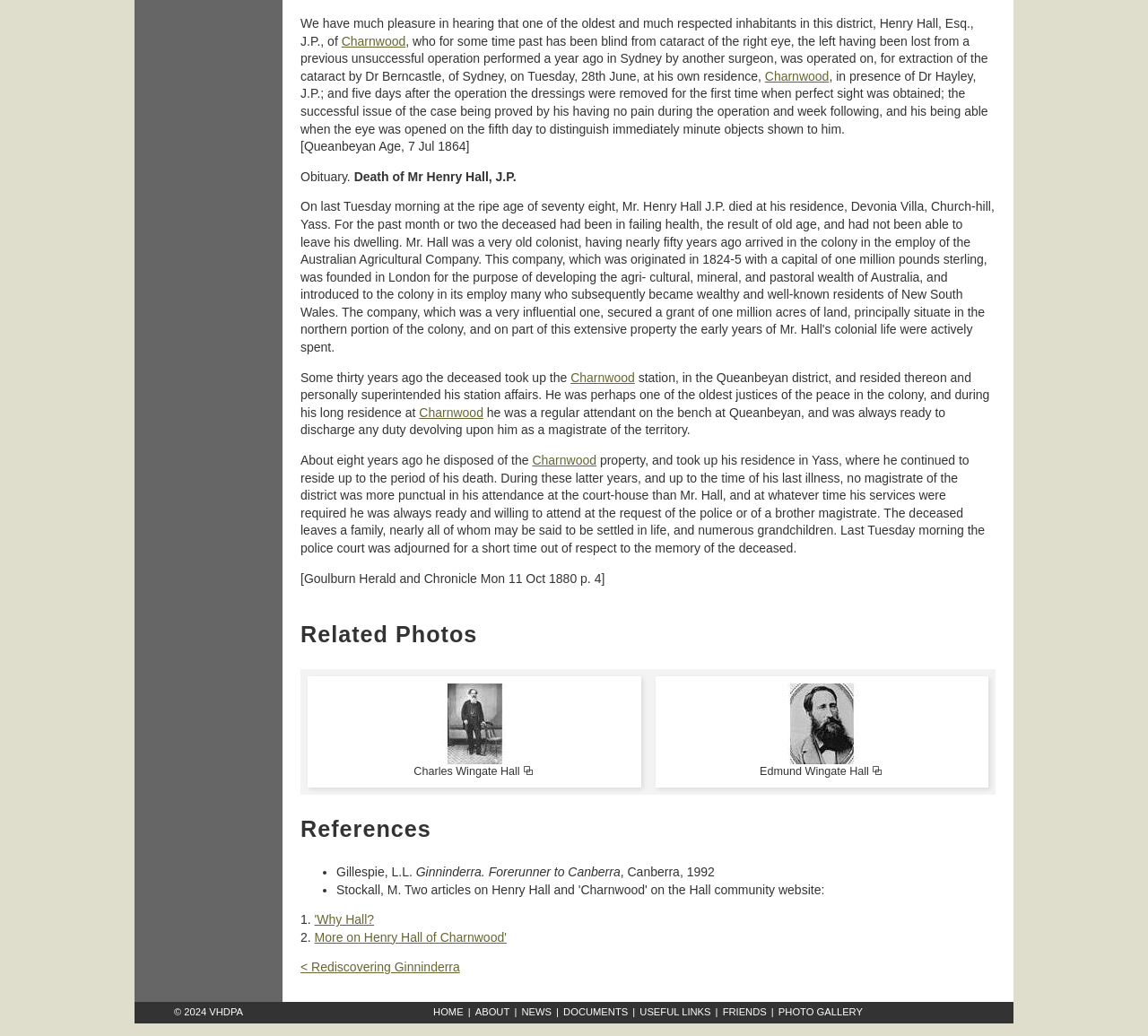Specify the bounding box coordinates for the region that must be clicked to perform the given instruction: "Explore 'USEFUL LINKS'".

[0.556, 0.97, 0.621, 0.984]